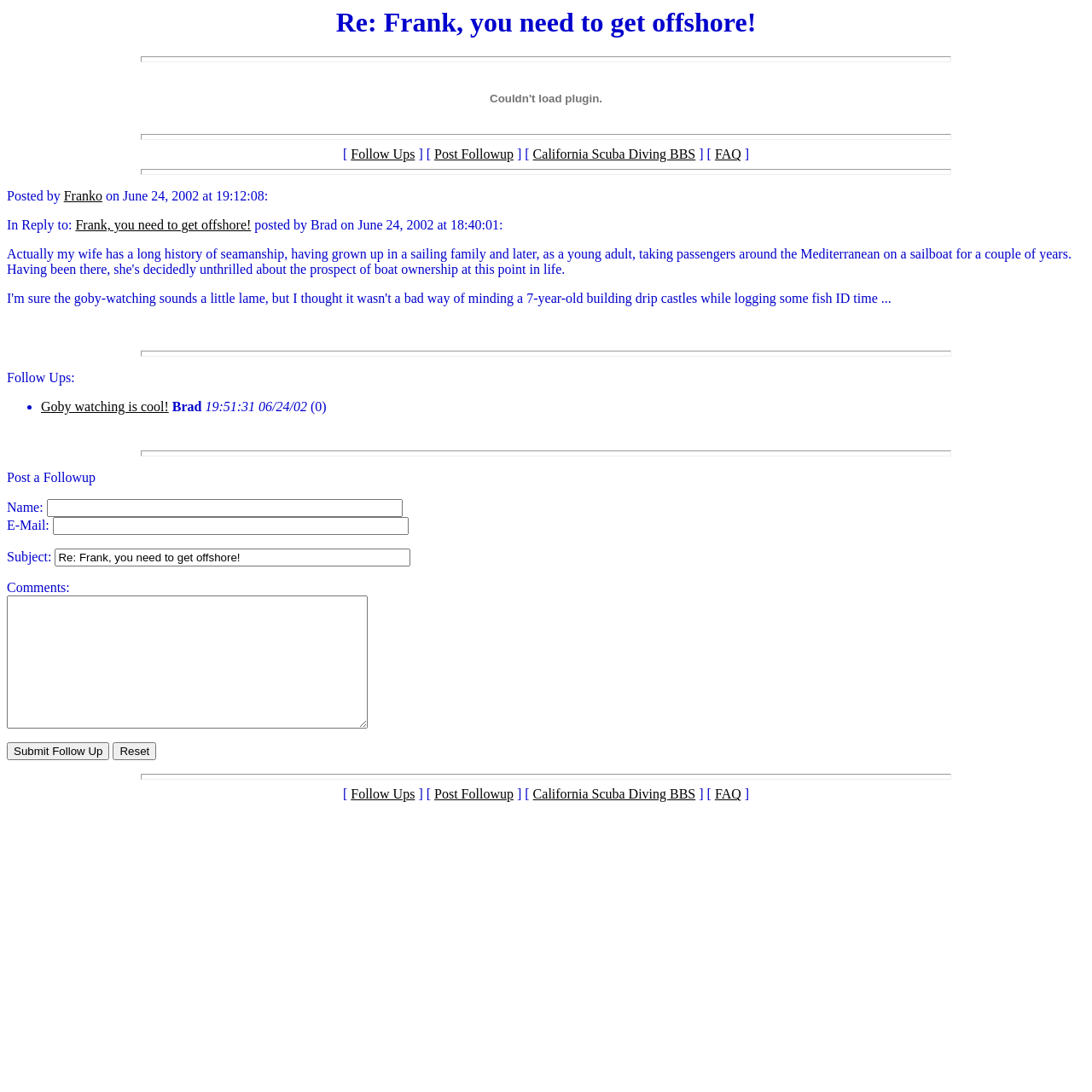What is the function of the 'Submit Follow Up' button?
Provide a concise answer using a single word or phrase based on the image.

To submit a follow-up post